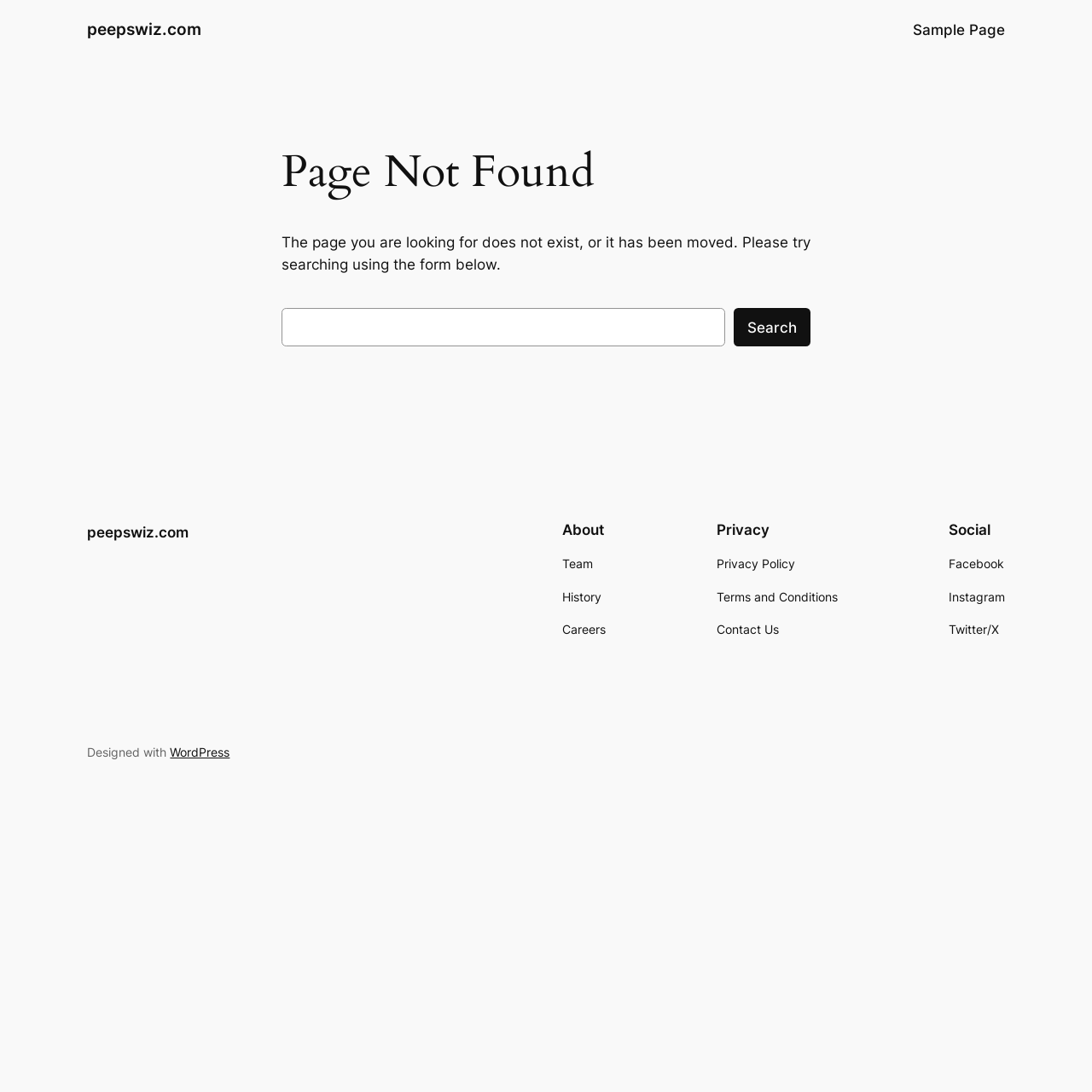What is the text of the footer credit?
Provide a short answer using one word or a brief phrase based on the image.

Designed with WordPress